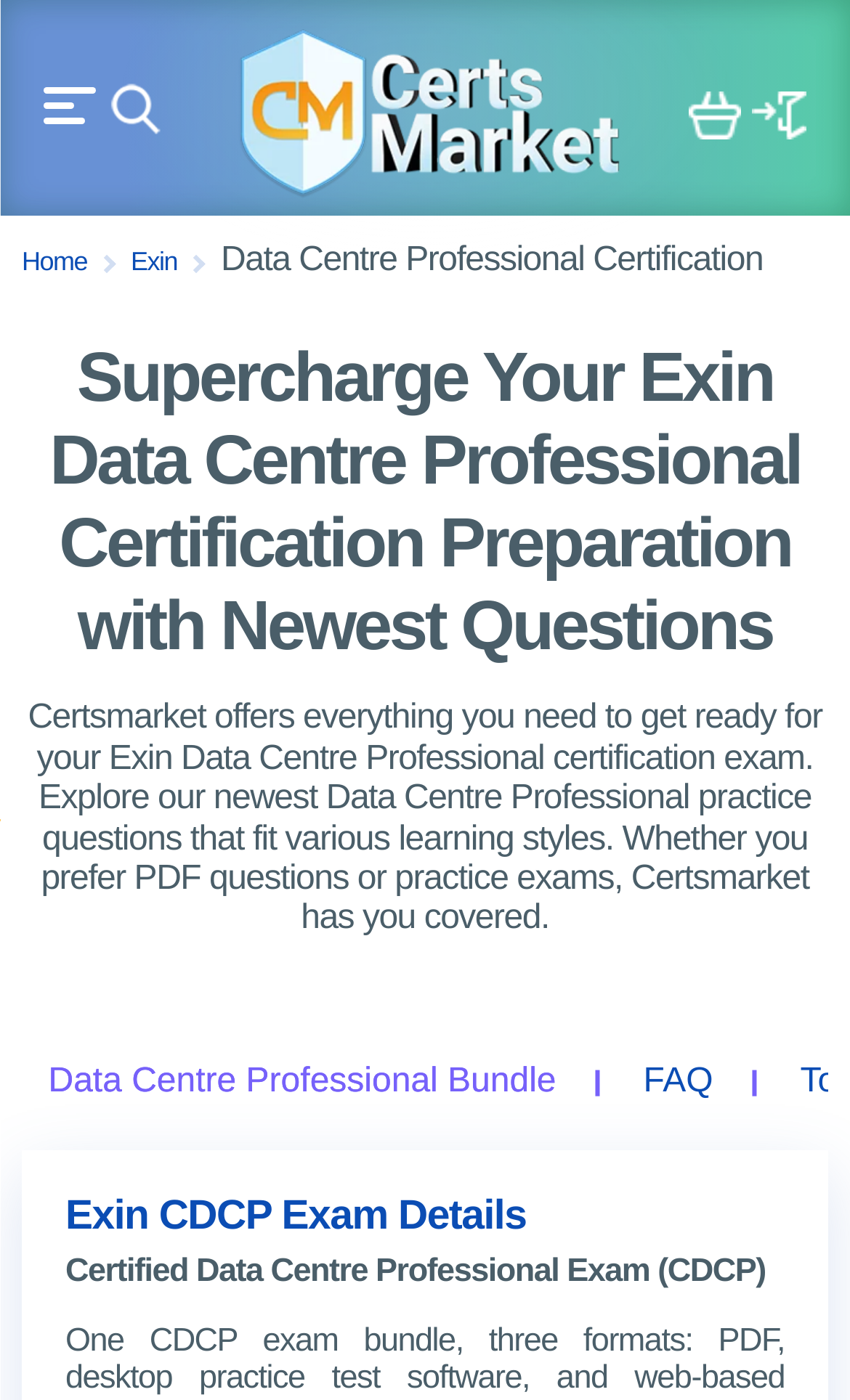Explain the webpage's layout and main content in detail.

The webpage is focused on Exin Data Centre Professional certification preparation, with a prominent title "CertsMarket Fast Track to Exin Data Centre Professional Mastery" at the top. 

On the top-left corner, there is a "Menu" button, followed by a "Search CertsMarket Search" button with a search icon. To the right of these buttons, the CertsMarket logo is displayed. 

Below the logo, a search bar is located, accompanied by a "Search" button on the right. The search bar has a placeholder text "Search for a certification exam". 

On the top-right corner, there are links to "Cart" and "Login", with a "Home" link and an "Exin" link situated above them. 

The main content of the webpage is divided into sections. The first section has a heading "Supercharge Your Exin Data Centre Professional Certification Preparation with Newest Questions" and a paragraph of text describing the resources offered by Certsmarket for Exin Data Centre Professional certification exam preparation. 

Below this section, there are two buttons: "Data Centre Professional Bundle" and "FAQ". 

The final section is dedicated to Exin CDCP Exam Details, with a heading and a link to "Exin CDCP Exam Details", followed by a brief description of the Certified Data Centre Professional Exam (CDCP).